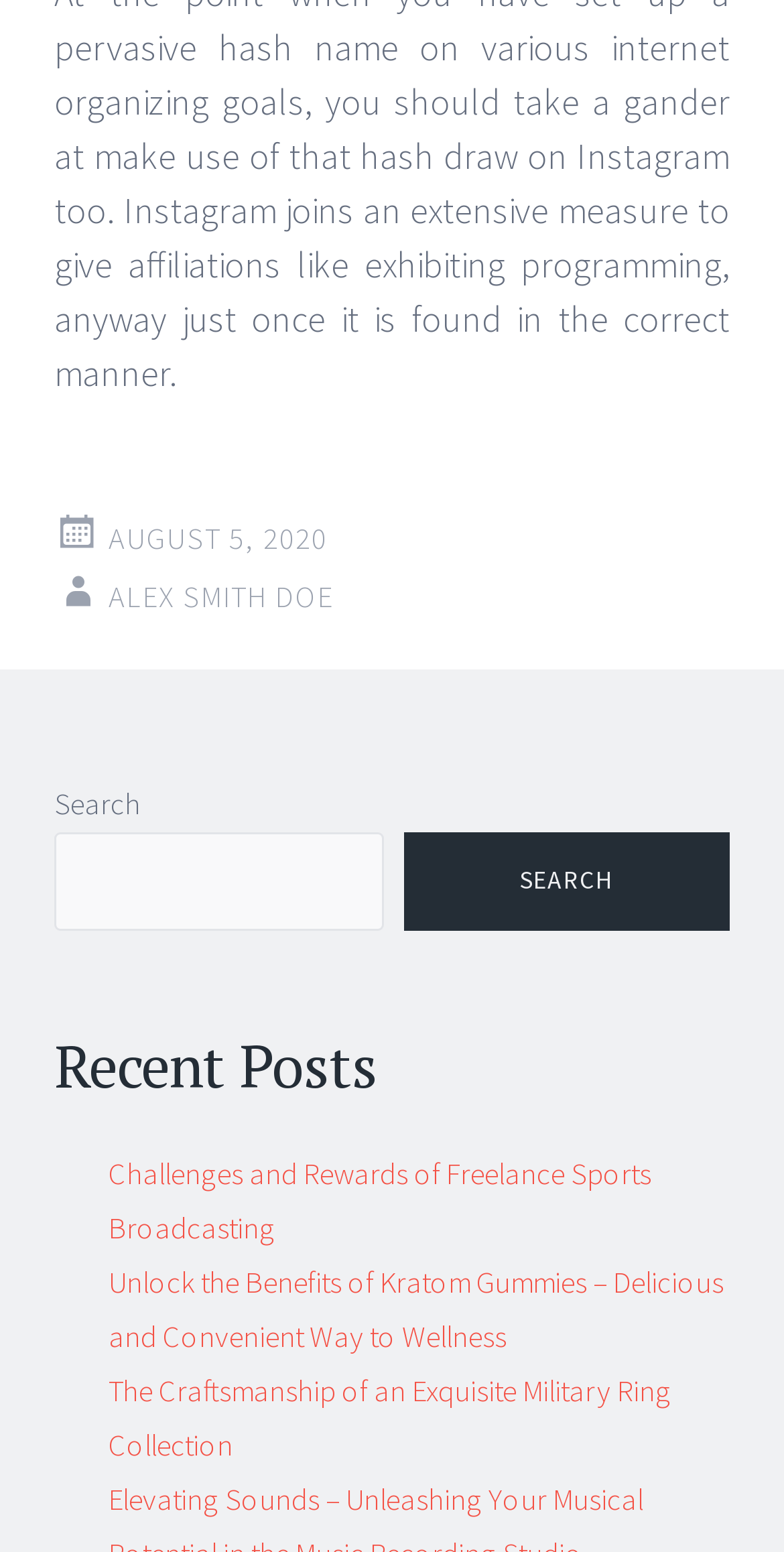Extract the bounding box coordinates for the UI element described by the text: "parent_node: SEARCH name="s"". The coordinates should be in the form of [left, top, right, bottom] with values between 0 and 1.

[0.069, 0.536, 0.489, 0.6]